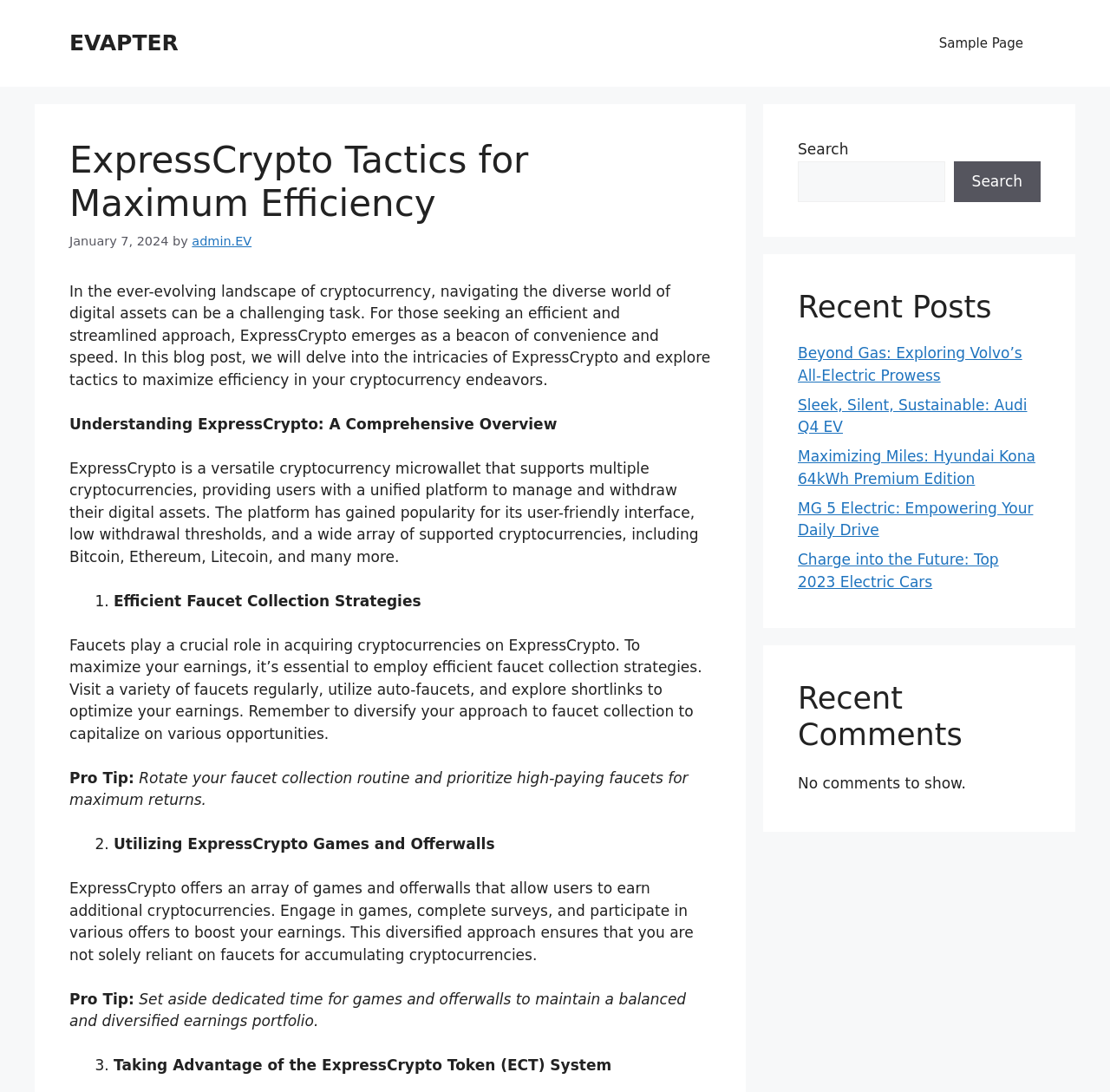Locate the bounding box coordinates of the clickable region to complete the following instruction: "Click the 'EVAPTER' link."

[0.062, 0.028, 0.161, 0.051]